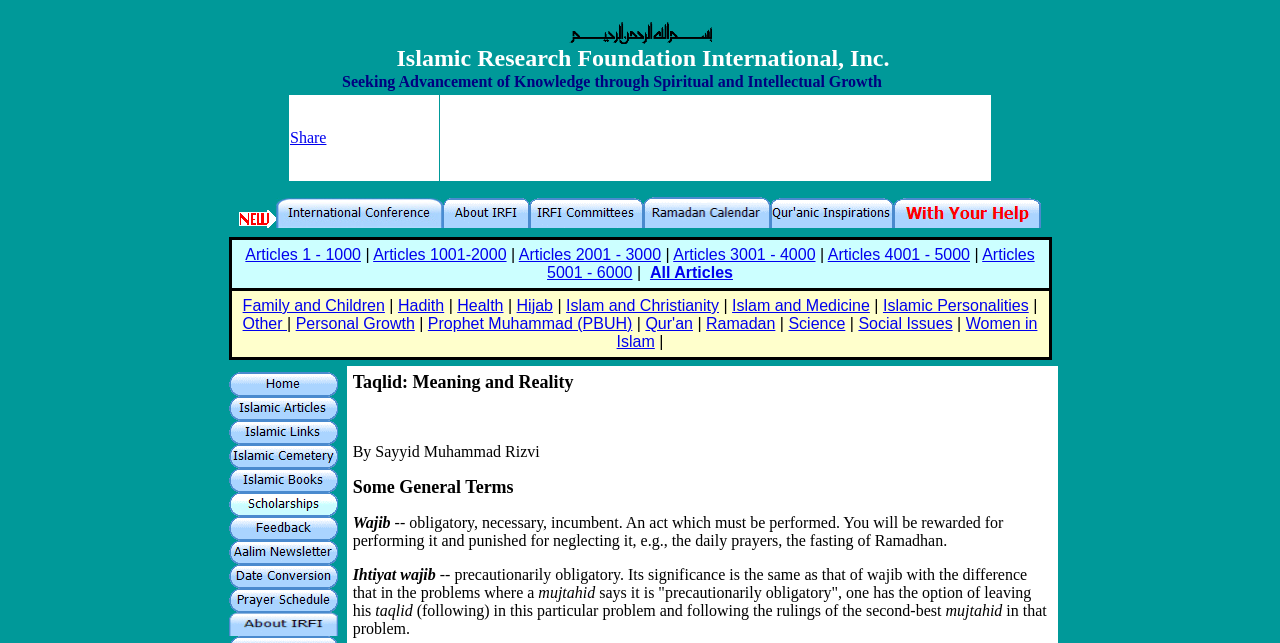What is the last link in the menu?
Based on the image, answer the question in a detailed manner.

The last link in the menu is 'Aalim Newsletter', which can be found at the bottom of the menu list.